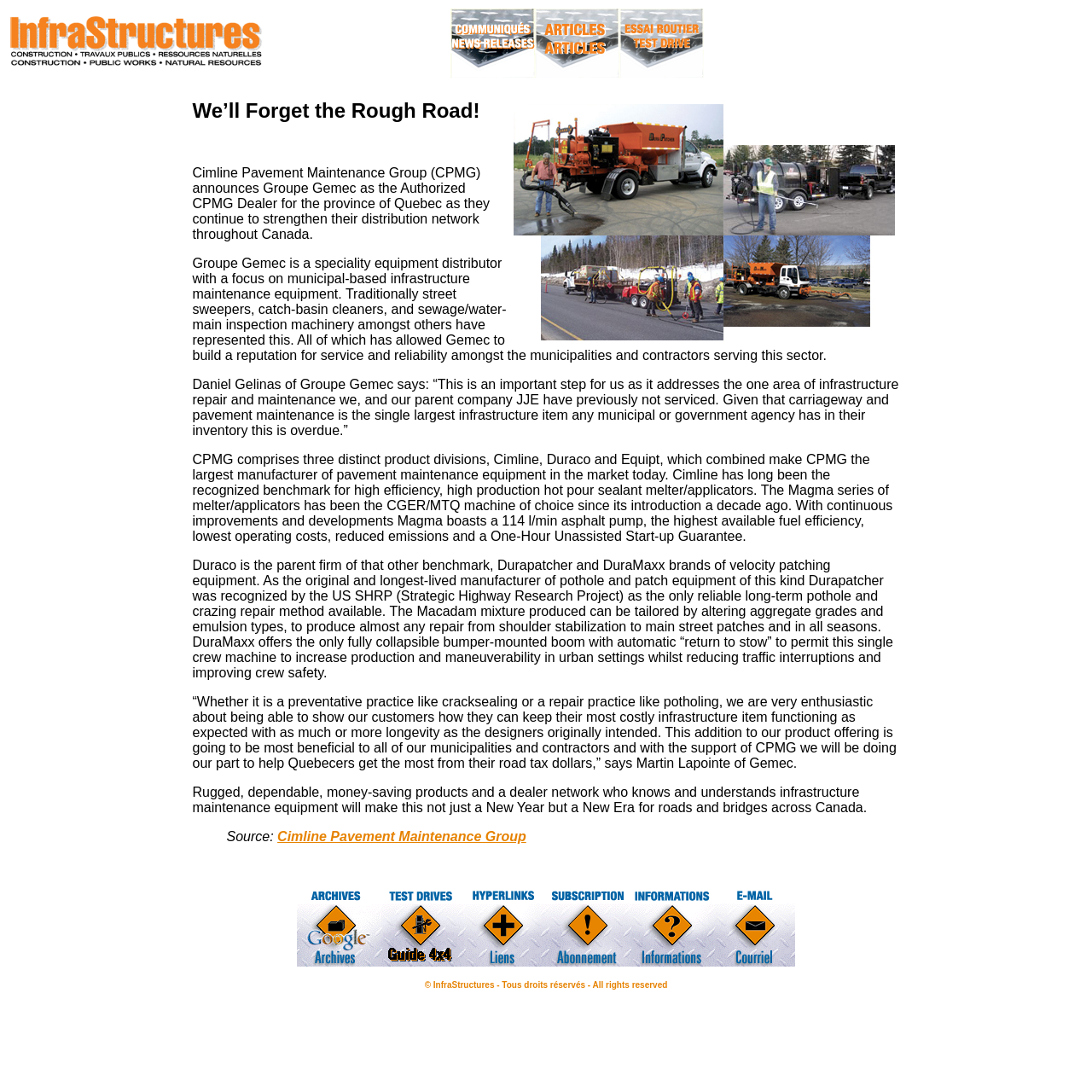How many product divisions does CPMG have?
Look at the image and answer with only one word or phrase.

Three